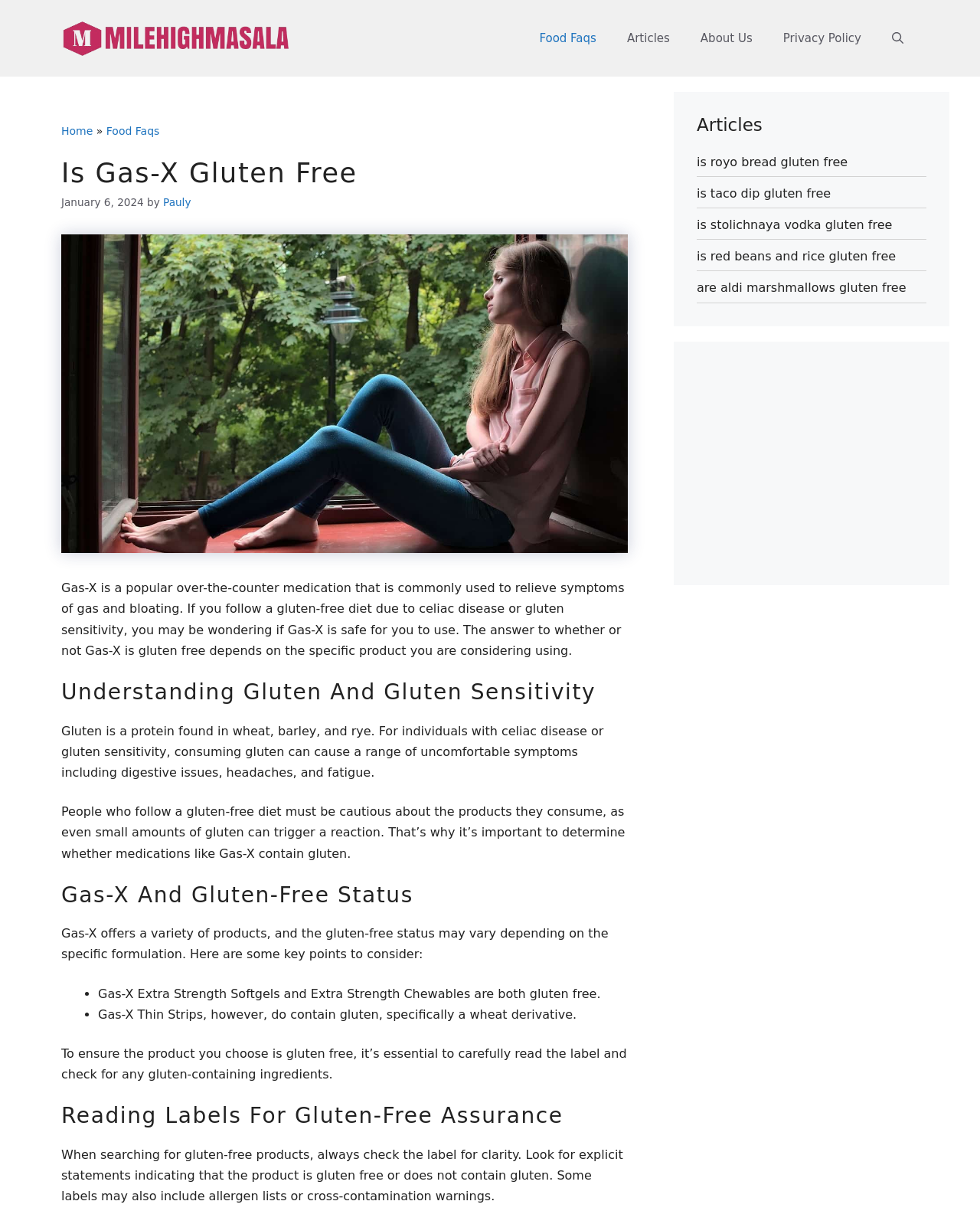Determine the bounding box for the HTML element described here: "Articles". The coordinates should be given as [left, top, right, bottom] with each number being a float between 0 and 1.

[0.624, 0.013, 0.699, 0.05]